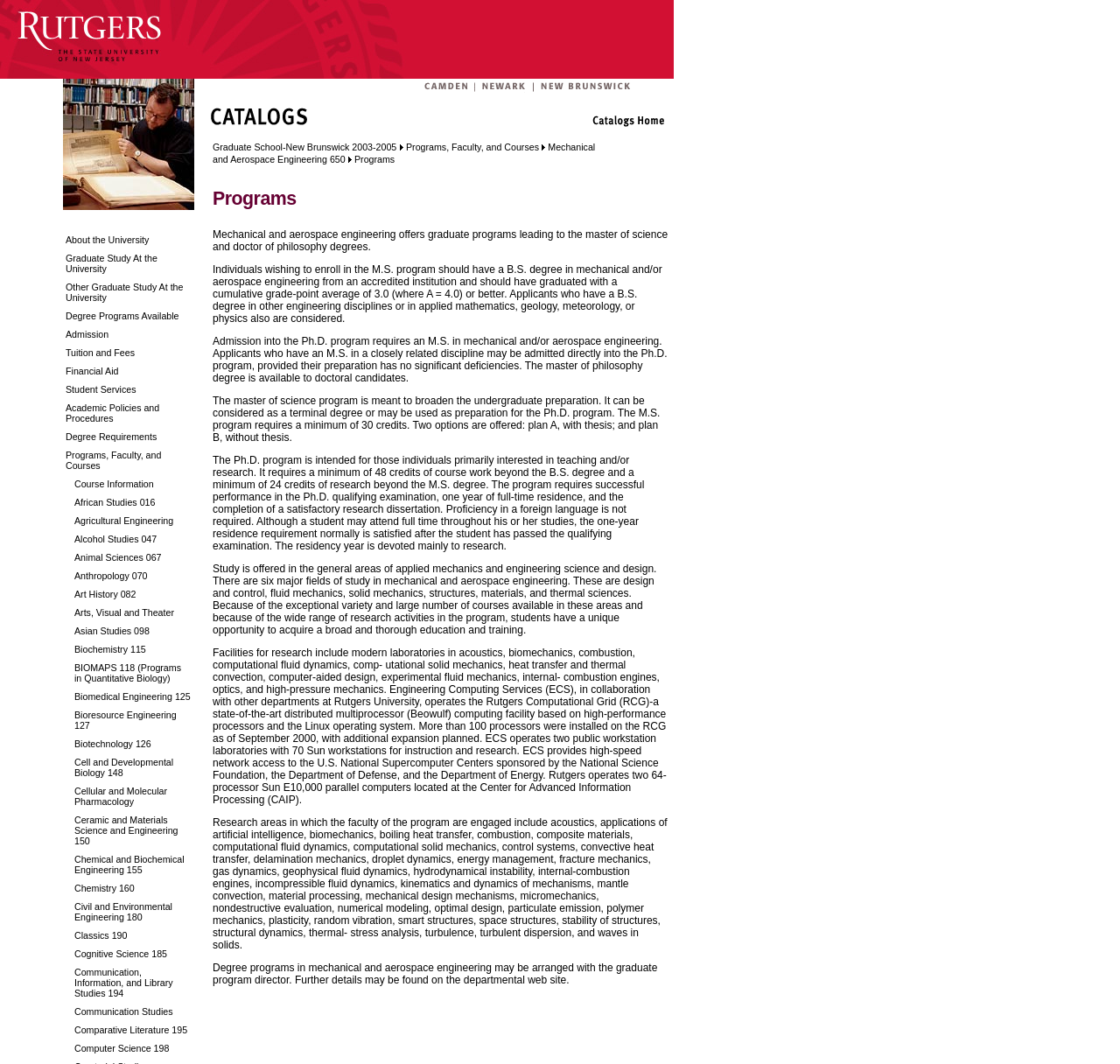From the given element description: "Civil and Environmental Engineering 180", find the bounding box for the UI element. Provide the coordinates as four float numbers between 0 and 1, in the order [left, top, right, bottom].

[0.059, 0.843, 0.17, 0.867]